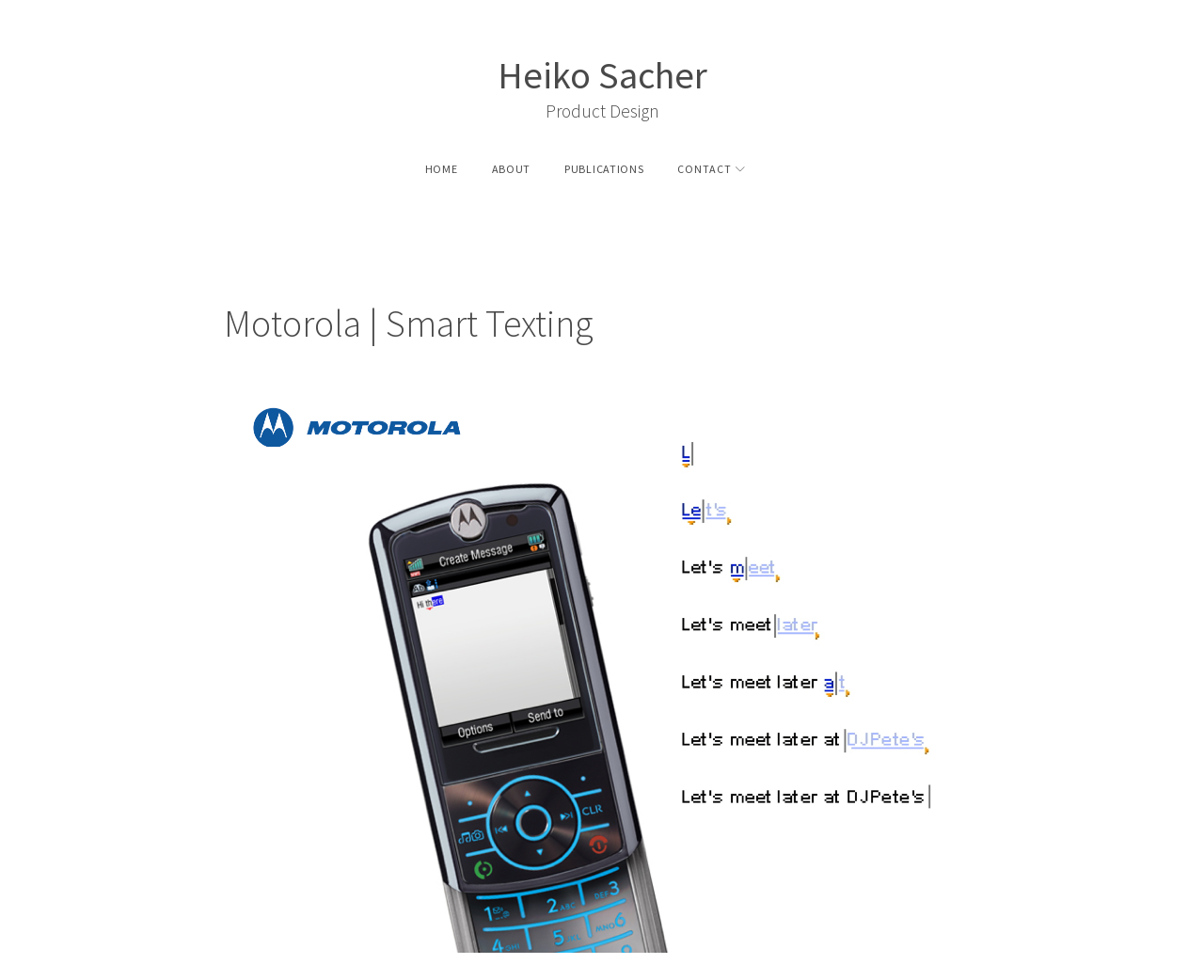What type of content is presented below the navigation links?
Look at the image and provide a short answer using one word or a phrase.

Image and heading